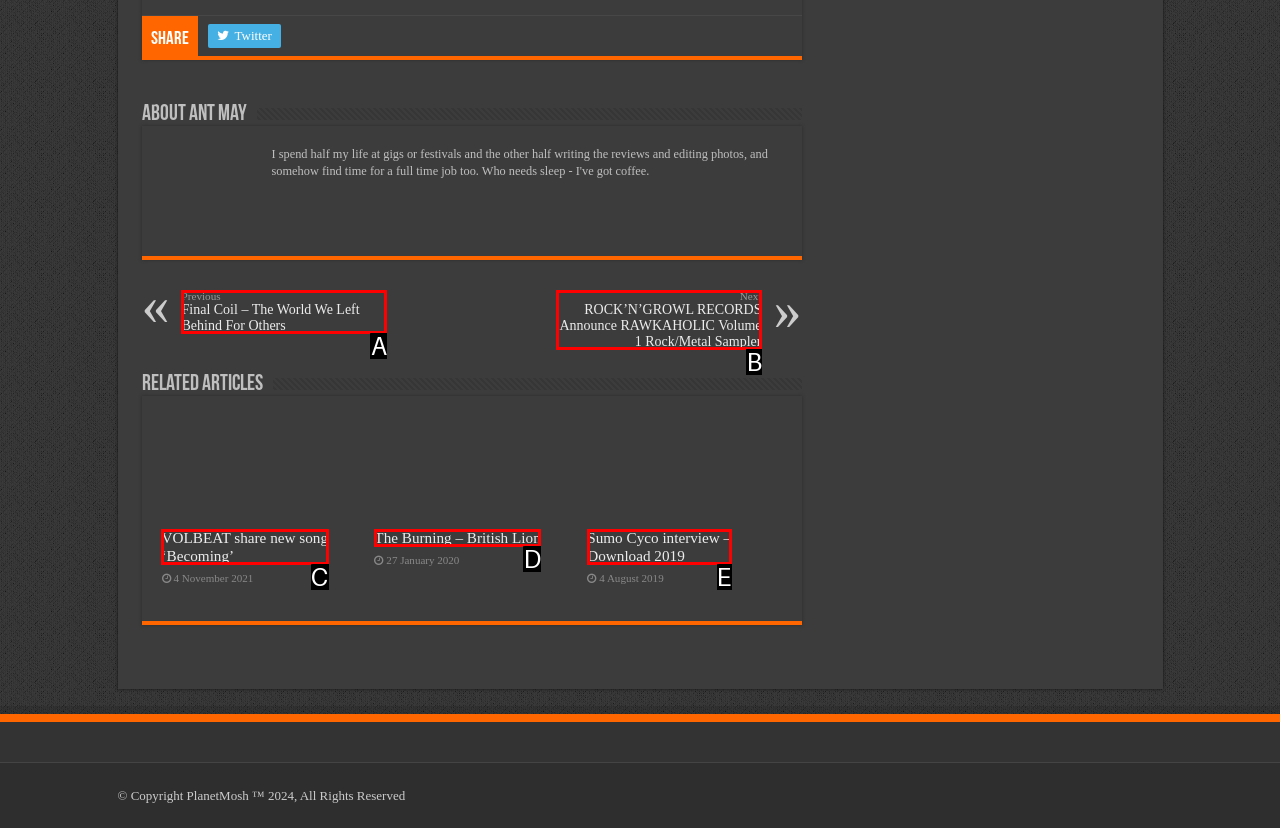Identify the HTML element that corresponds to the following description: Oak Staircases. Provide the letter of the correct option from the presented choices.

None